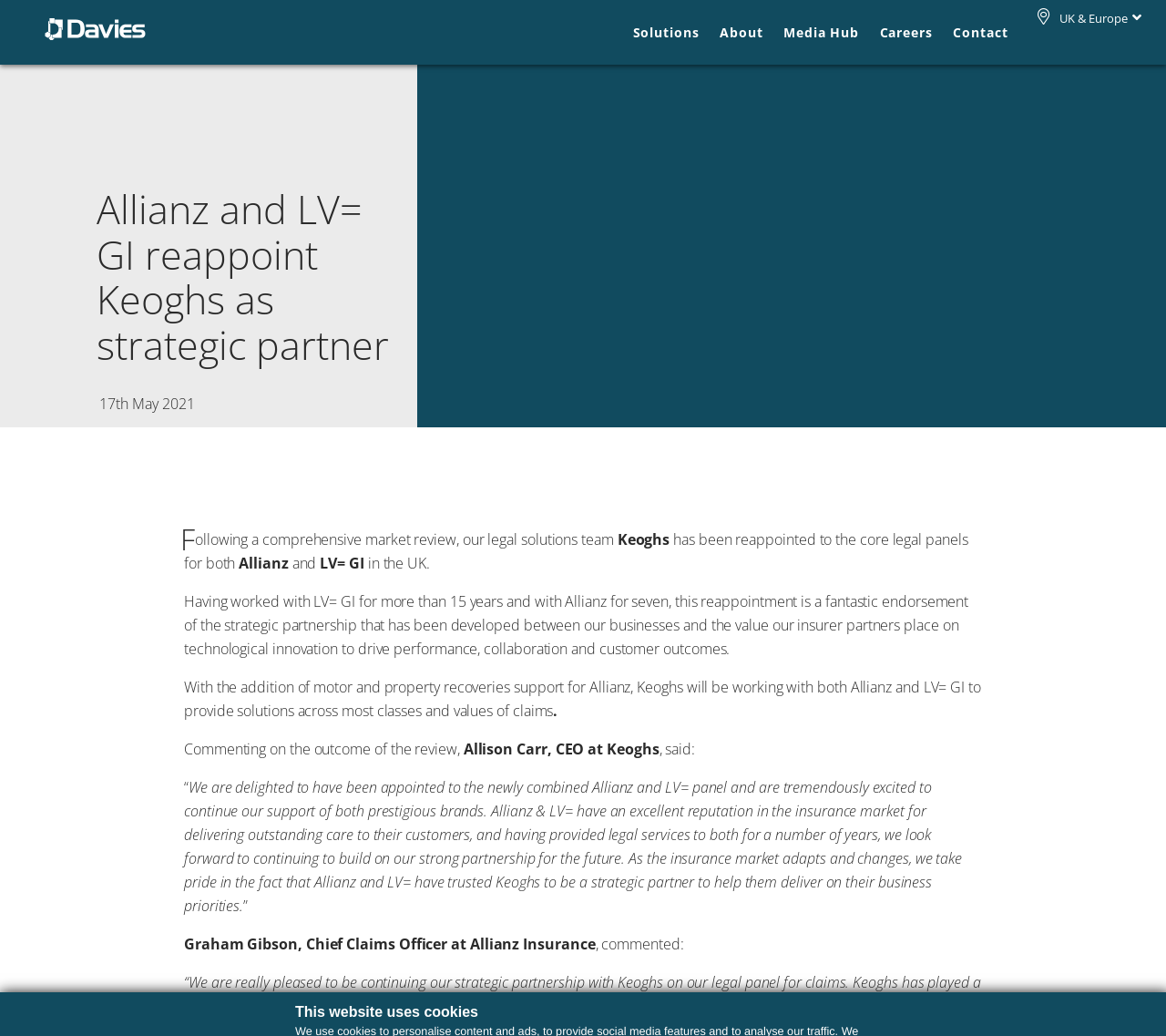Summarize the webpage with intricate details.

This webpage appears to be a news article or press release from Davies, a company that provides legal solutions. The page has a heading that reads "Allianz and LV= GI reappoint Keoghs as strategic partner" and is dated "17th May 2021". 

At the top of the page, there is a heading that says "This website uses cookies" and a link to "Davies" with an accompanying image. Below this, there are several links to different sections of the website, including "Solutions", "About", "Media Hub", "Careers", and "Contact". 

The main content of the page is divided into several paragraphs of text, with a large image taking up most of the width of the page above the text. The text describes how Keoghs has been reappointed to the core legal panels for both Allianz and LV= GI, and includes quotes from Allison Carr, CEO at Keoghs, and Graham Gibson, Chief Claims Officer at Allianz Insurance. 

At the bottom of the page, there are several links to other sections of the website, including "About", "Knowledge & media", "Careers", and "Business", as well as links to "Cookie Policy", "Privacy Notice", and other compliance-related pages. There are also links to "Locations" and "Contact us" under the "Contact" section. Finally, there are two small images at the very bottom of the page, although their purpose is unclear.